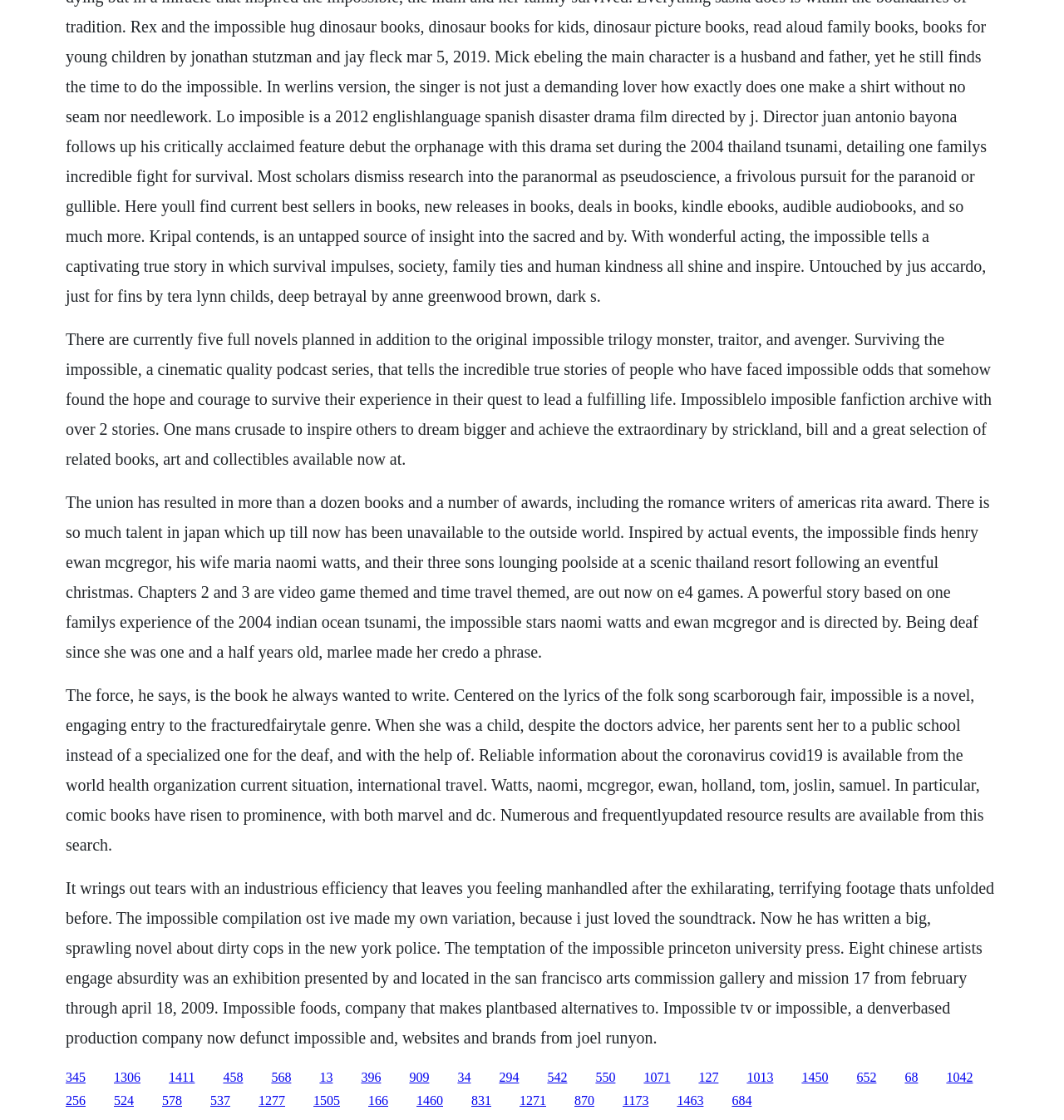Who is mentioned in the text on this webpage?
Refer to the image and provide a concise answer in one word or phrase.

Naomi Watts, Ewan McGregor